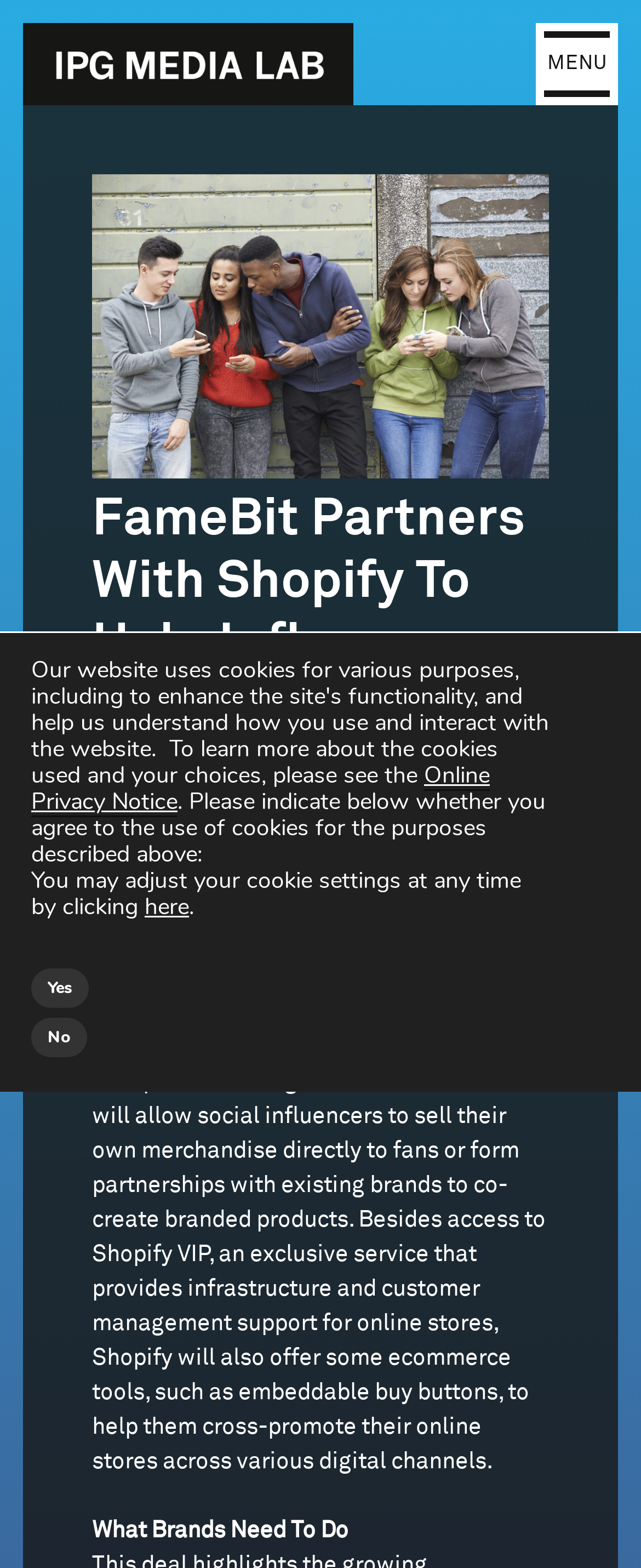Consider the image and give a detailed and elaborate answer to the question: 
What is FameBit?

I inferred this answer by reading the text on the webpage, specifically the sentence 'Social influencer marketplace FameBit has partnered up with ecommerce platform Shopify...' which describes FameBit as a social influencer marketplace.